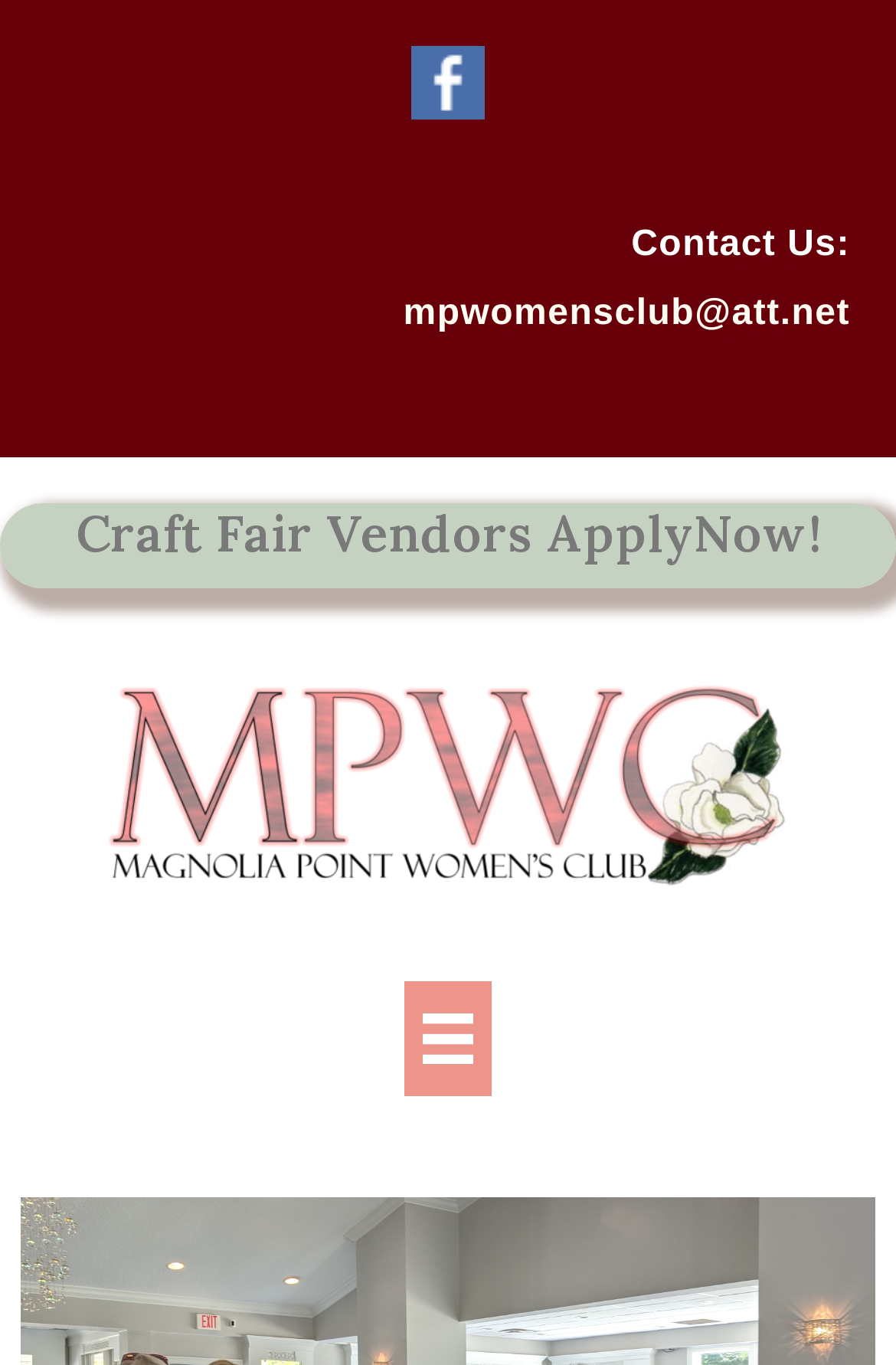What social media platform is represented by the icon?
Using the visual information, answer the question in a single word or phrase.

Facebook